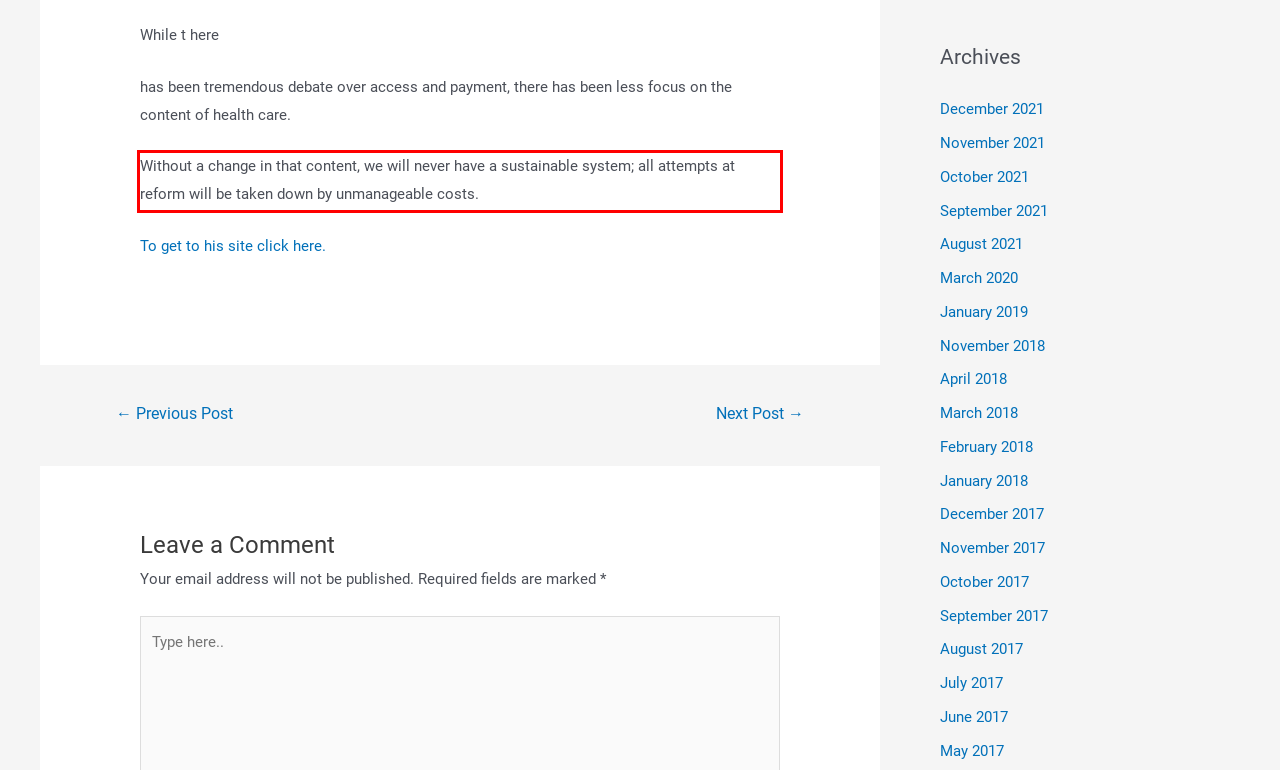Given the screenshot of a webpage, identify the red rectangle bounding box and recognize the text content inside it, generating the extracted text.

Without a change in that content, we will never have a sustainable system; all attempts at reform will be taken down by unmanageable costs.